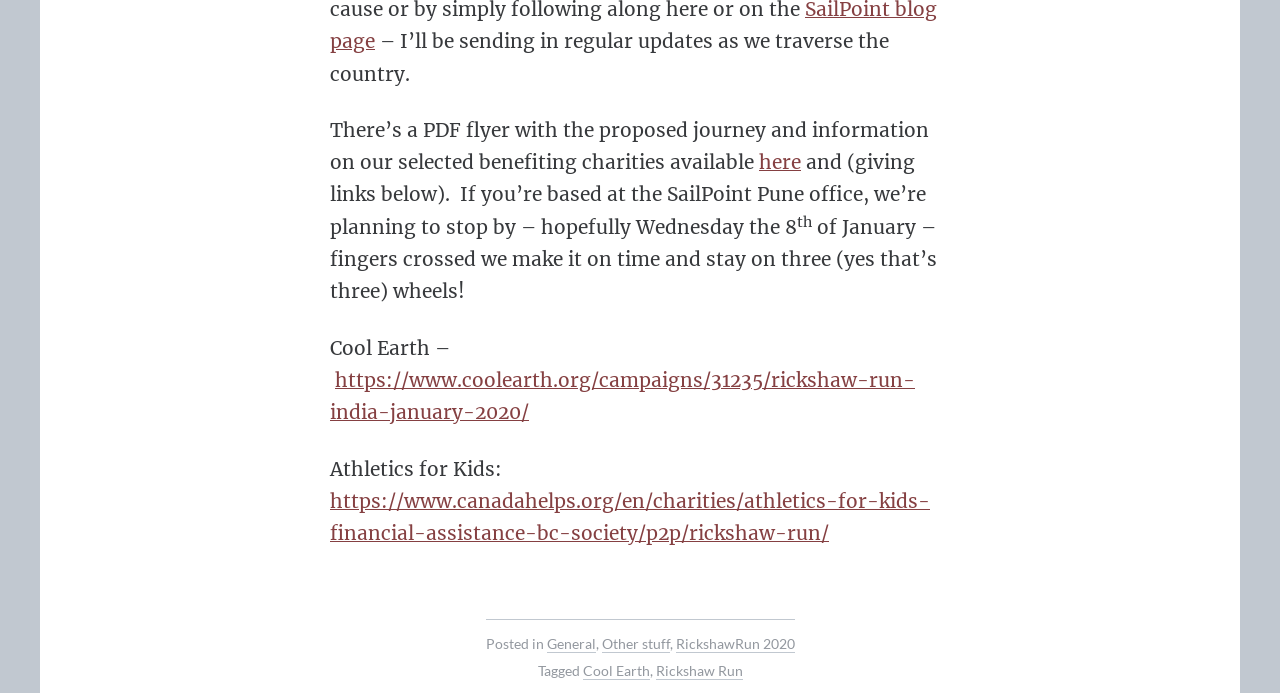Could you locate the bounding box coordinates for the section that should be clicked to accomplish this task: "view posts in the General category".

[0.427, 0.917, 0.465, 0.943]